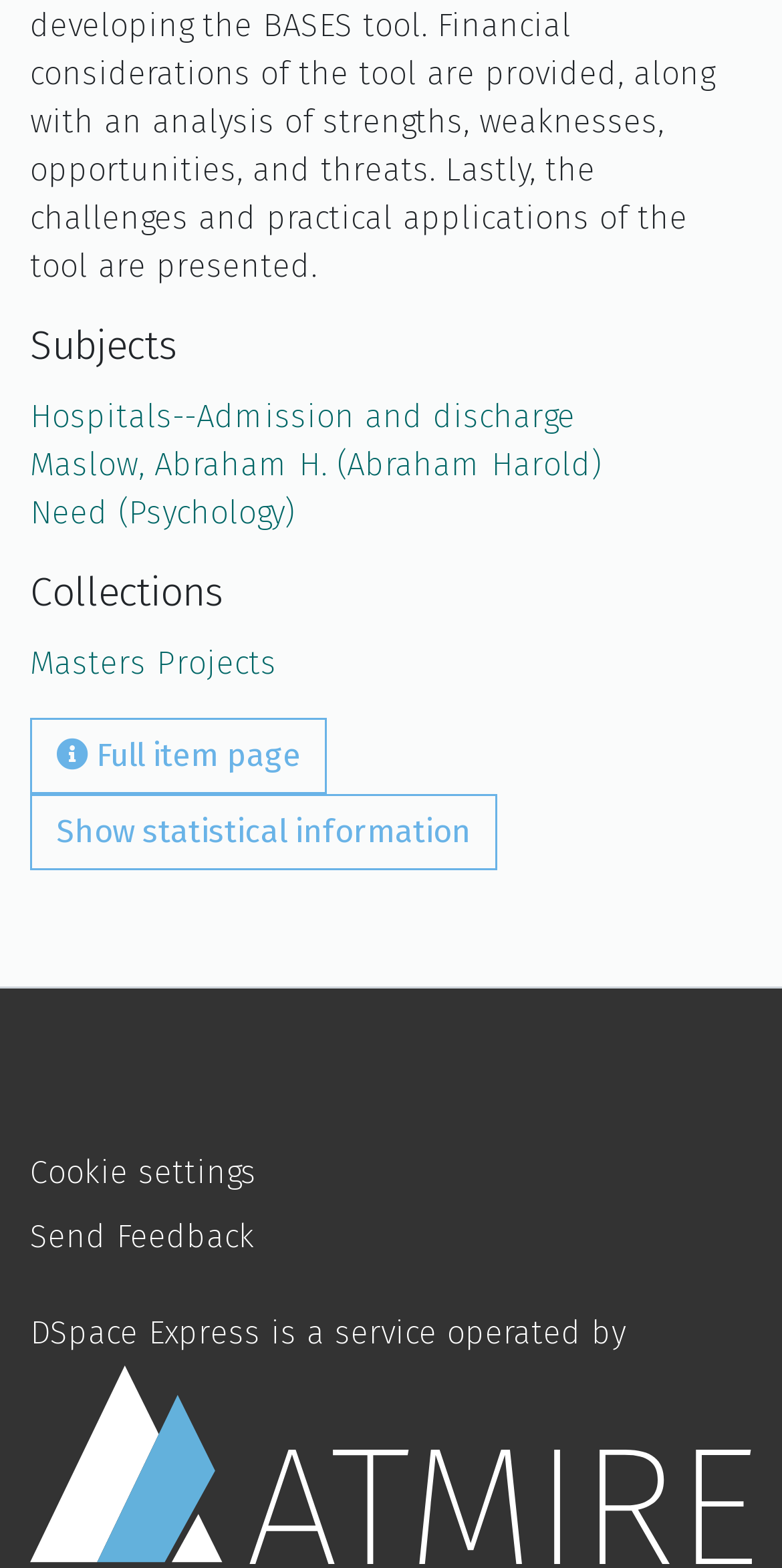Locate the bounding box coordinates of the UI element described by: "Maslow, Abraham H. (Abraham Harold)". The bounding box coordinates should consist of four float numbers between 0 and 1, i.e., [left, top, right, bottom].

[0.038, 0.284, 0.769, 0.308]